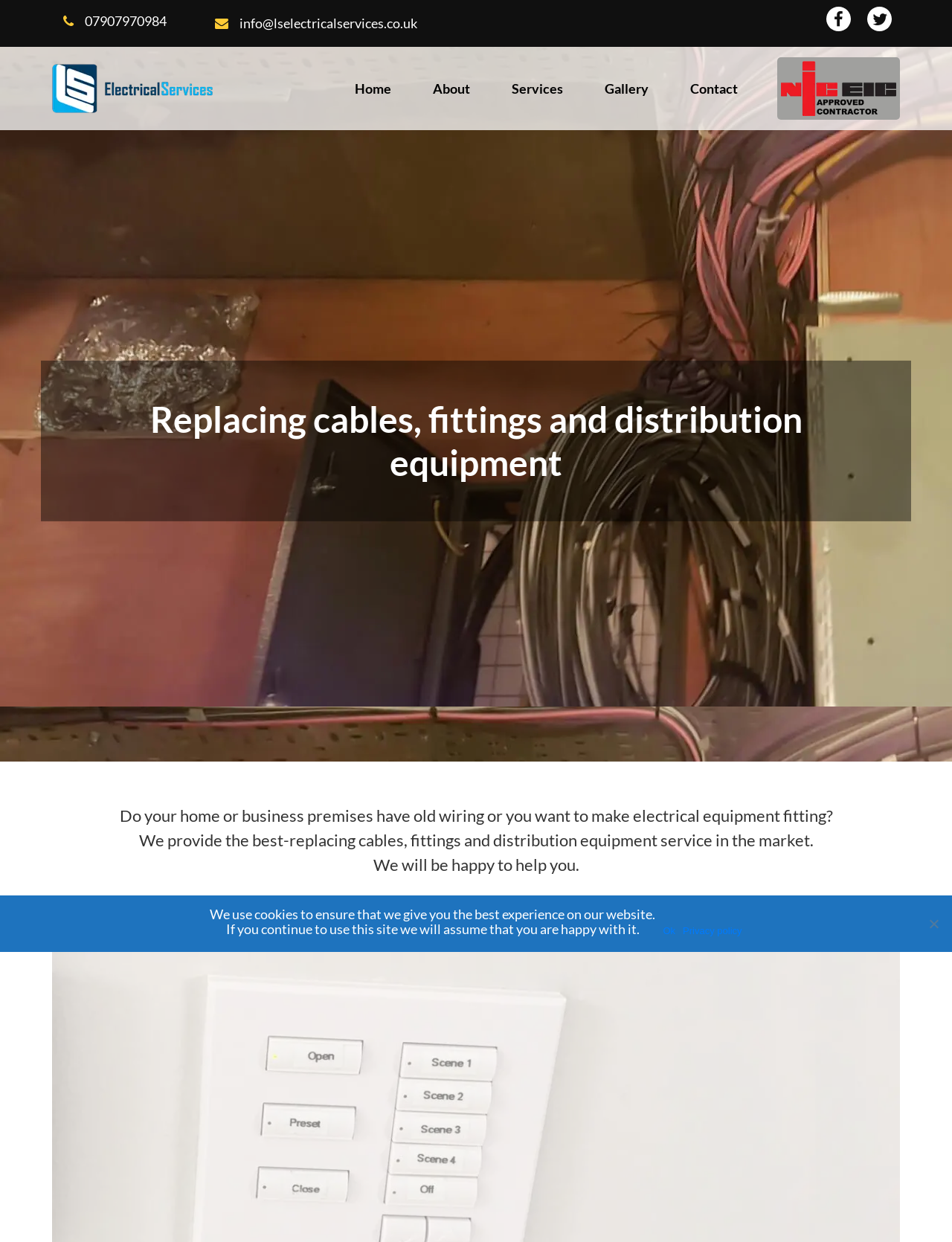Pinpoint the bounding box coordinates of the clickable area necessary to execute the following instruction: "View the services". The coordinates should be given as four float numbers between 0 and 1, namely [left, top, right, bottom].

[0.531, 0.058, 0.598, 0.084]